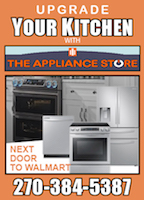What is the proximity of The Appliance Store to?
Using the information from the image, answer the question thoroughly.

The store emphasizes its proximity to Walmart, enhancing convenience for potential customers, which implies that The Appliance Store is near Walmart.